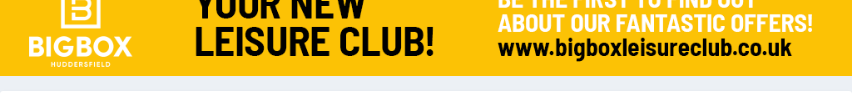Provide a comprehensive description of the image.

The image promotes "Big Box Huddersfield," a new leisure club. The vibrant yellow background features bold, black text that emphasizes the excitement of joining this new facility. The text includes a call to action, encouraging viewers to be the first to discover fantastic offers available at the club, with a website link provided for further details. This promotional design aims to attract attention and invite potential members to explore the amenities of the new leisure club.